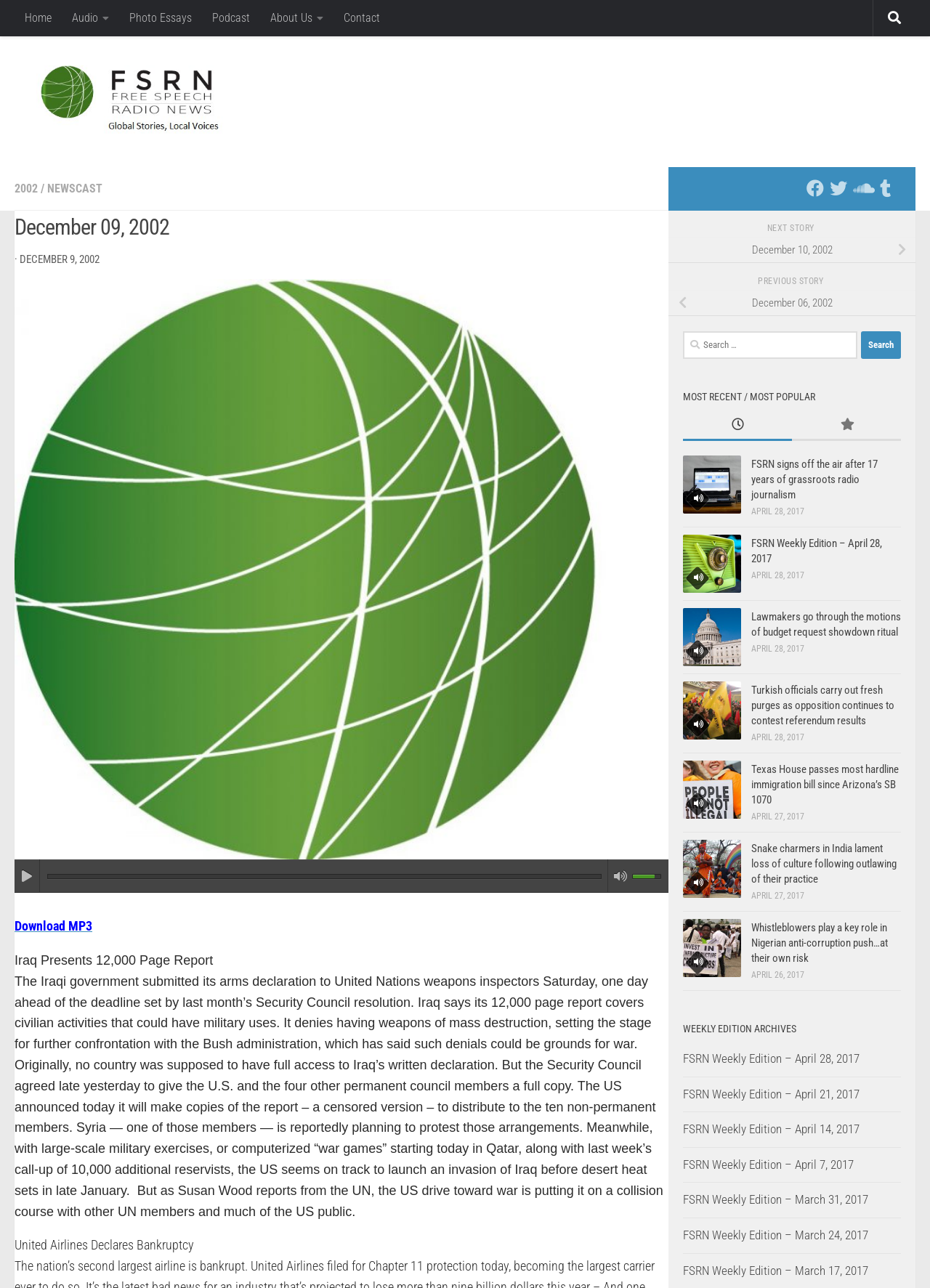Identify the bounding box coordinates of the element that should be clicked to fulfill this task: "go to home page". The coordinates should be provided as four float numbers between 0 and 1, i.e., [left, top, right, bottom].

None